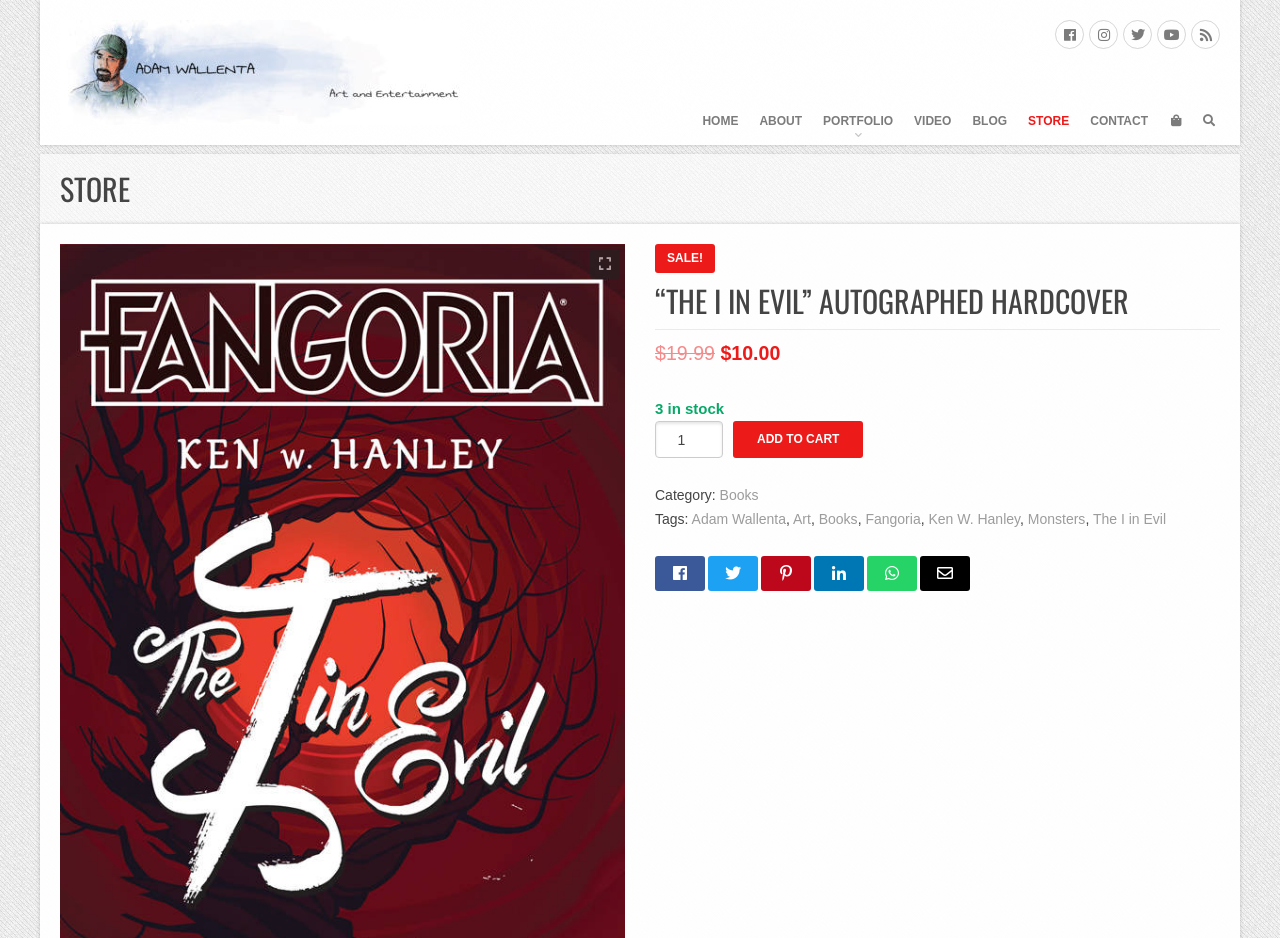Using the provided element description, identify the bounding box coordinates as (top-left x, top-left y, bottom-right x, bottom-right y). Ensure all values are between 0 and 1. Description: The I in Evil

[0.854, 0.545, 0.911, 0.562]